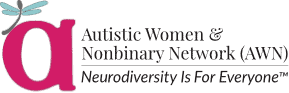Detail the scene shown in the image extensively.

The image features the logo of the Autistic Women & Nonbinary Network (AWN), prominently displaying a stylized letter "a" in vibrant pink. Above this letter is an illustration of a teal dragonfly, symbolizing awareness and connection. Below the logo, the tagline "Neurodiversity Is For Everyone™" is presented, reflecting the organization’s mission to promote inclusivity and understanding of neurodiverse identities. This logo is particularly associated with their celebration of Ace Week, which highlights asexual and aromantic identities within the community.